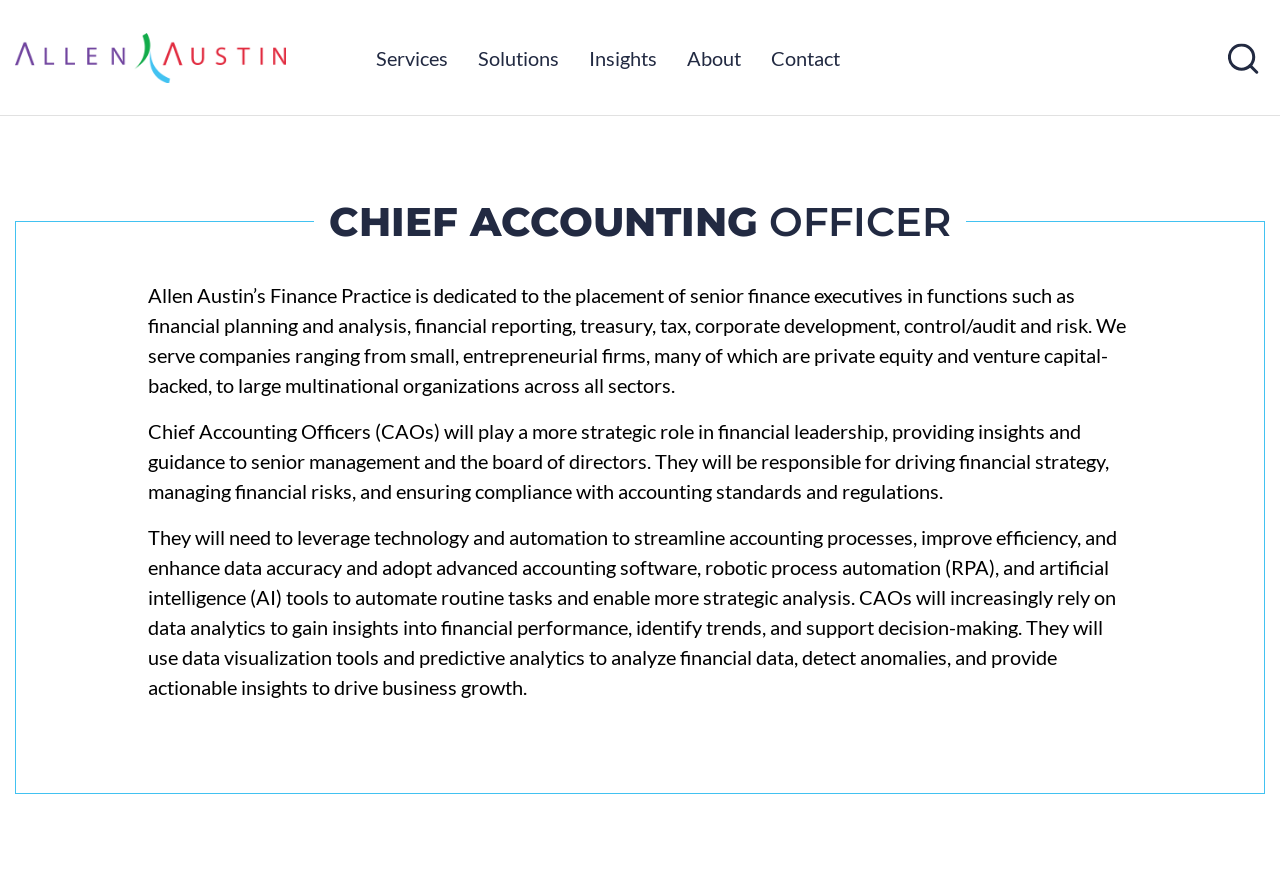What is the company name?
Based on the visual content, answer with a single word or a brief phrase.

Allen Austin